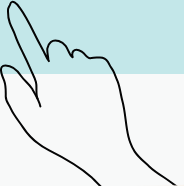Generate a detailed narrative of the image.

The image features a stylized illustration of a hand, elegantly drawn with fine lines. The hand is depicted in a gesture that suggests interaction or engagement, possibly indicating a touch or a pointing motion. This artistic representation is set against a soft, muted background color, enhancing the hand's prominence and inviting viewers to focus on the concept of digital engagement or connection. This imagery aligns well with the thematic elements of the surrounding content, which discusses digital innovation and may imply the importance of user interaction in technology or digital services.